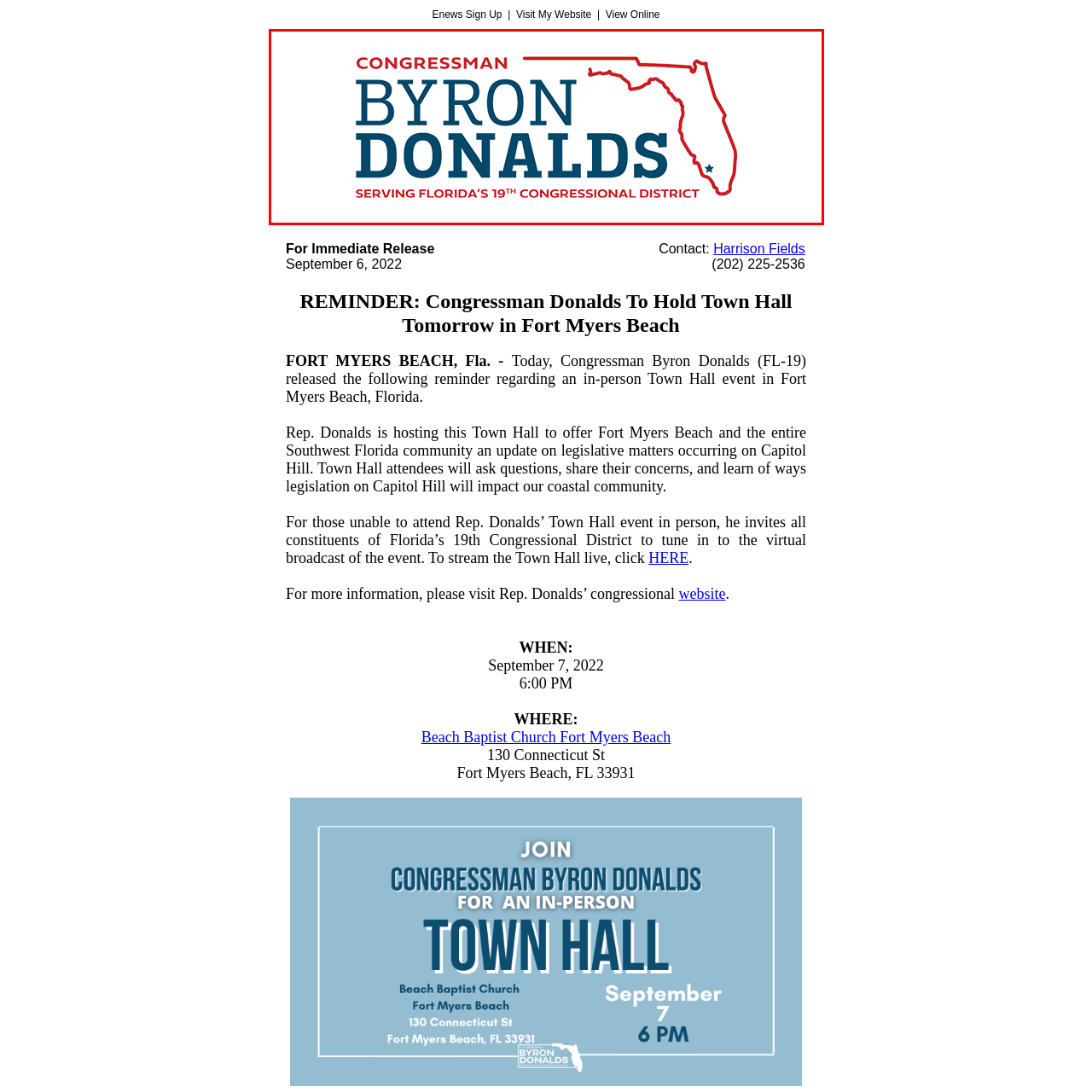Generate a meticulous caption for the image that is highlighted by the red boundary line.

The image prominently features the official logo associated with Congressman Byron Donalds, representing Florida's 19th Congressional District. The design includes the name "BYRON DONALDS" in bold, prominent blue lettering, showcasing a strong visual identity. Above the name, the title "CONGRESSMAN" is displayed in a smaller font, also in blue. Surrounding the text is a red outline of the state of Florida, further emphasizing the geographical aspect of his representation. A small star marks the location within Florida, enhancing the connection to his district. This logo serves as a visual representation of his commitment to serving the constituents of Southwest Florida.